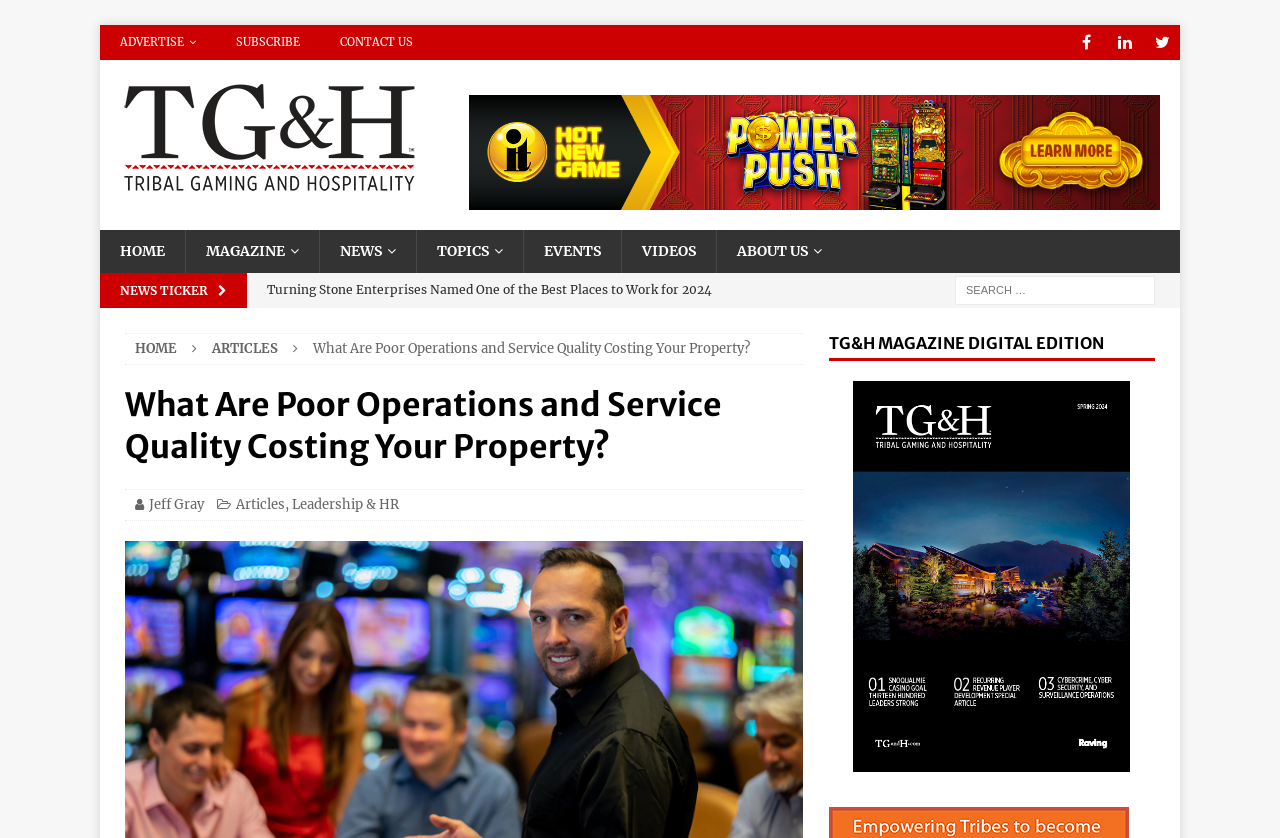Using the description "Leadership & HR", locate and provide the bounding box of the UI element.

[0.228, 0.591, 0.312, 0.612]